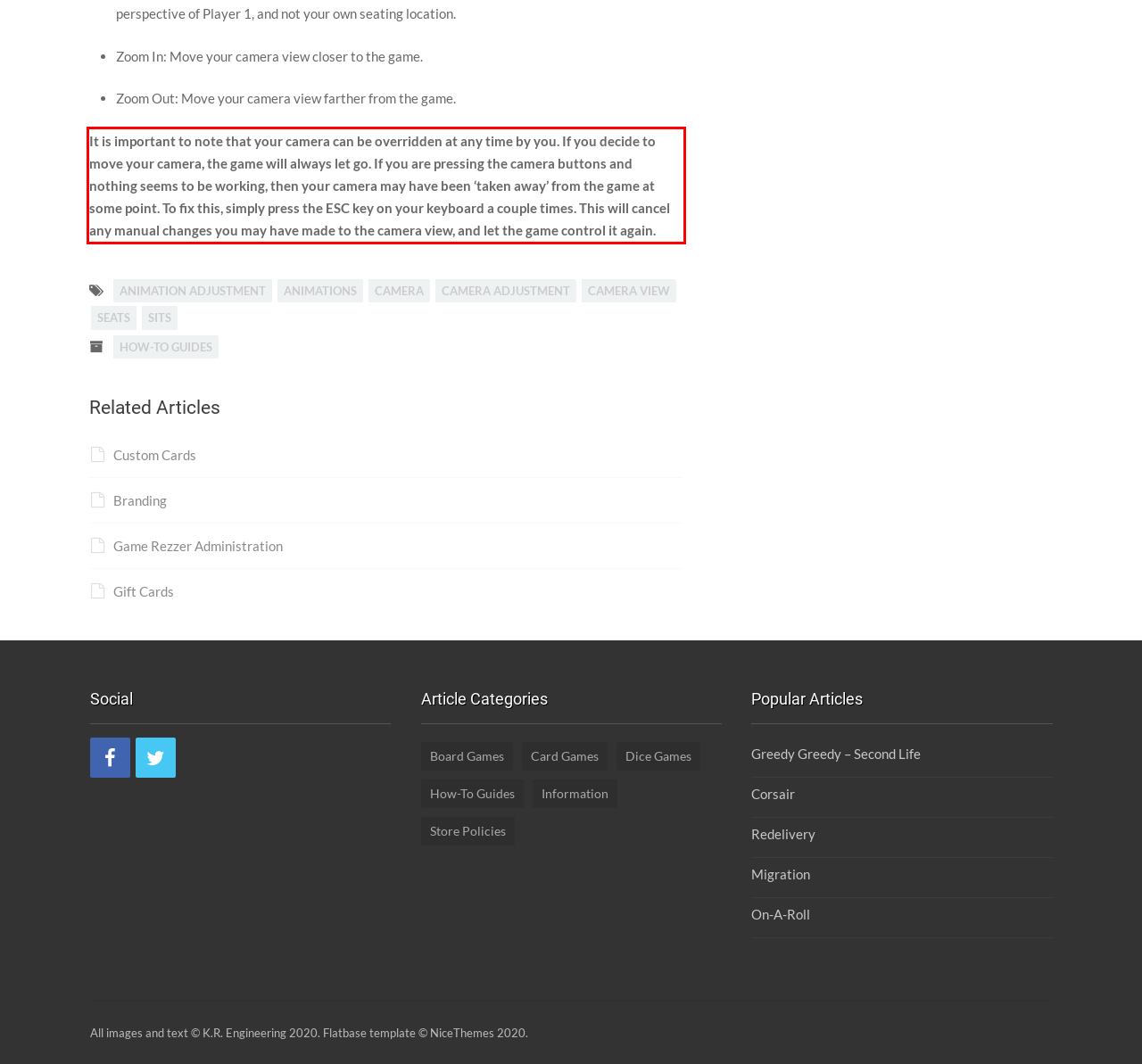Review the screenshot of the webpage and recognize the text inside the red rectangle bounding box. Provide the extracted text content.

It is important to note that your camera can be overridden at any time by you. If you decide to move your camera, the game will always let go. If you are pressing the camera buttons and nothing seems to be working, then your camera may have been ‘taken away’ from the game at some point. To fix this, simply press the ESC key on your keyboard a couple times. This will cancel any manual changes you may have made to the camera view, and let the game control it again.